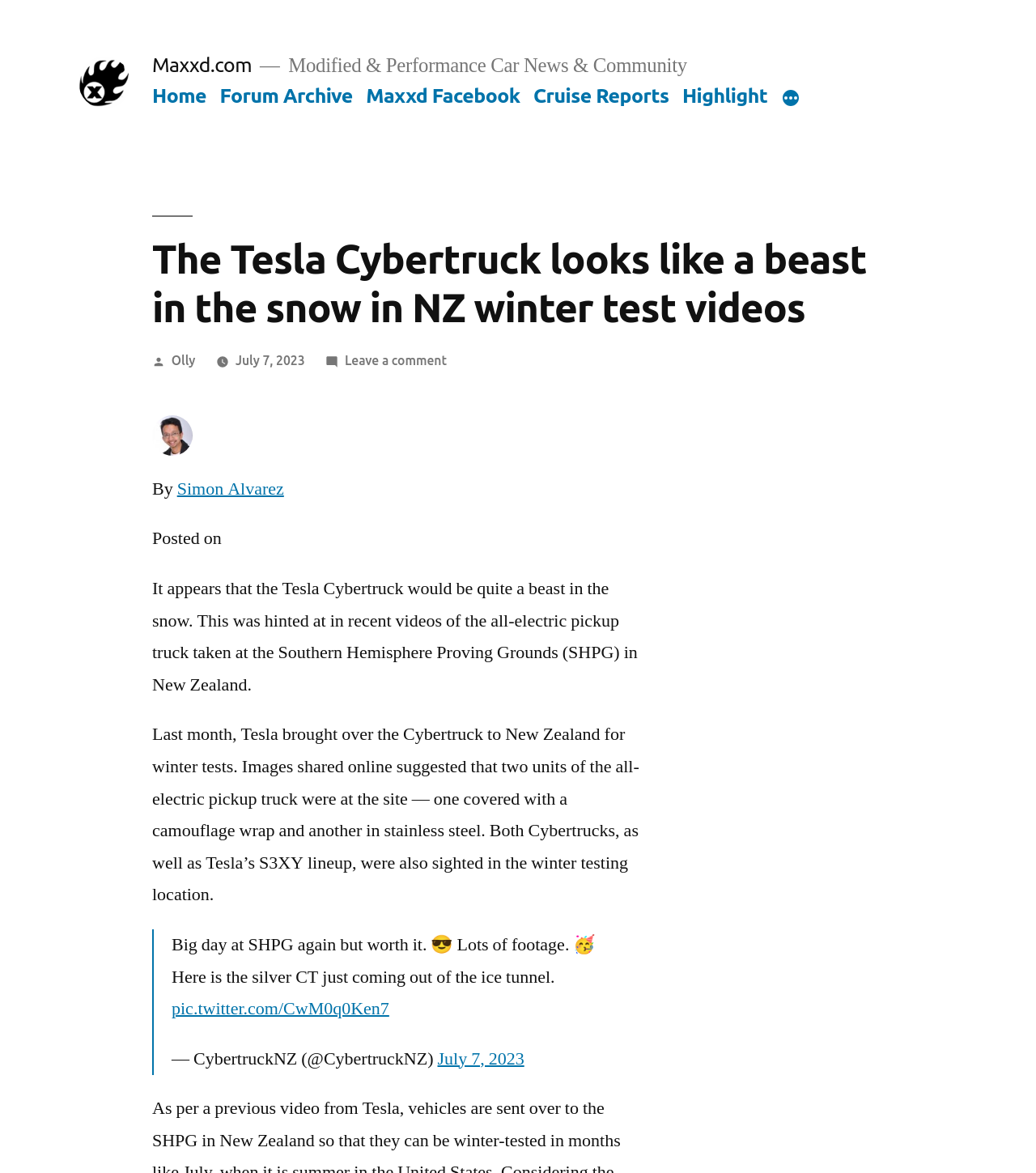How many images are in the article?
Answer the question with a detailed and thorough explanation.

I counted the number of images in the article by looking at the image elements, and I found three images: one at the top of the article, one in the middle, and one at the bottom.